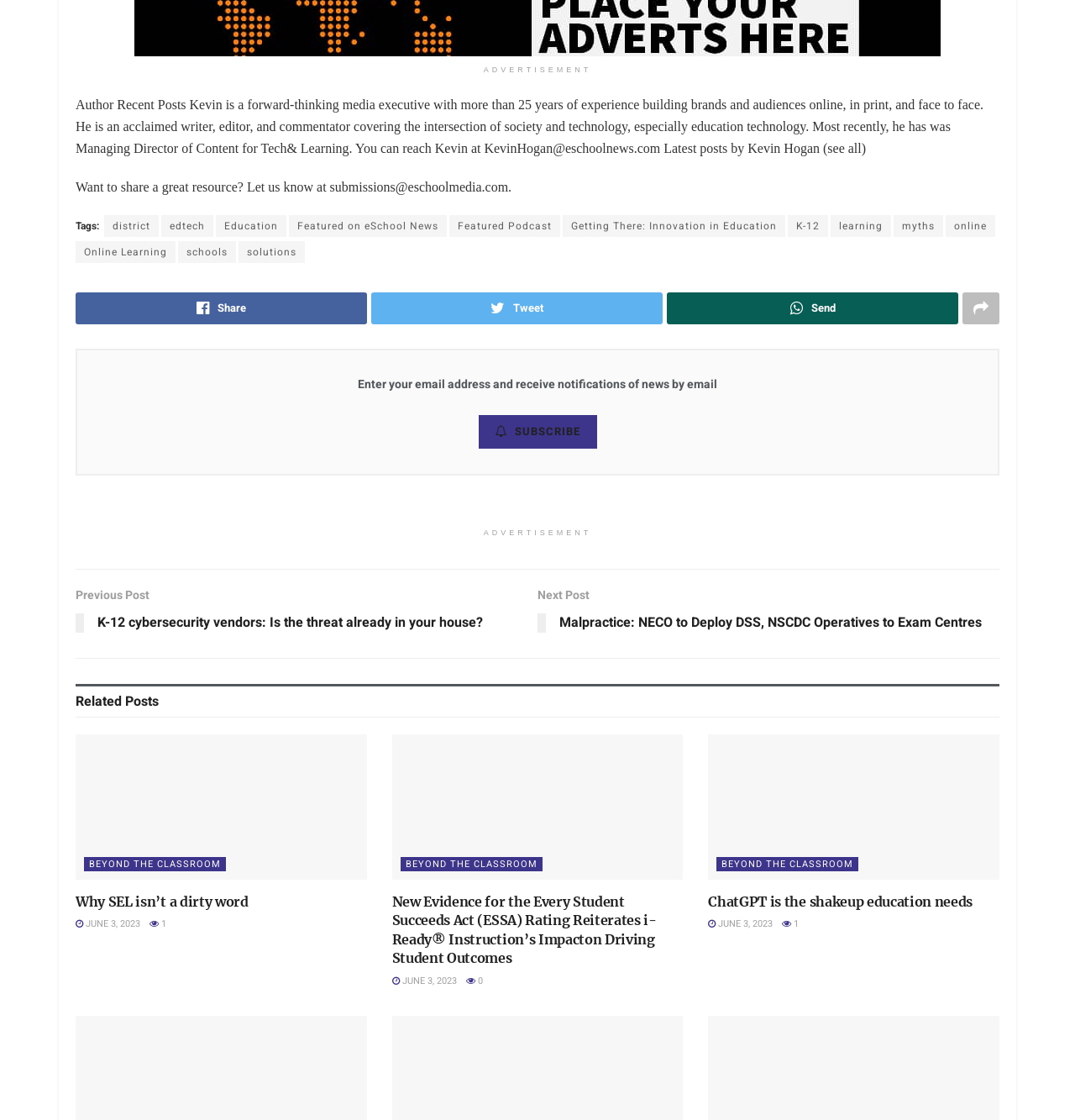What are the tags of the main article?
Provide a detailed answer to the question using information from the image.

The tags of the main article are listed below the 'Tags:' label, which includes 'district', 'edtech', 'Education', and several others.